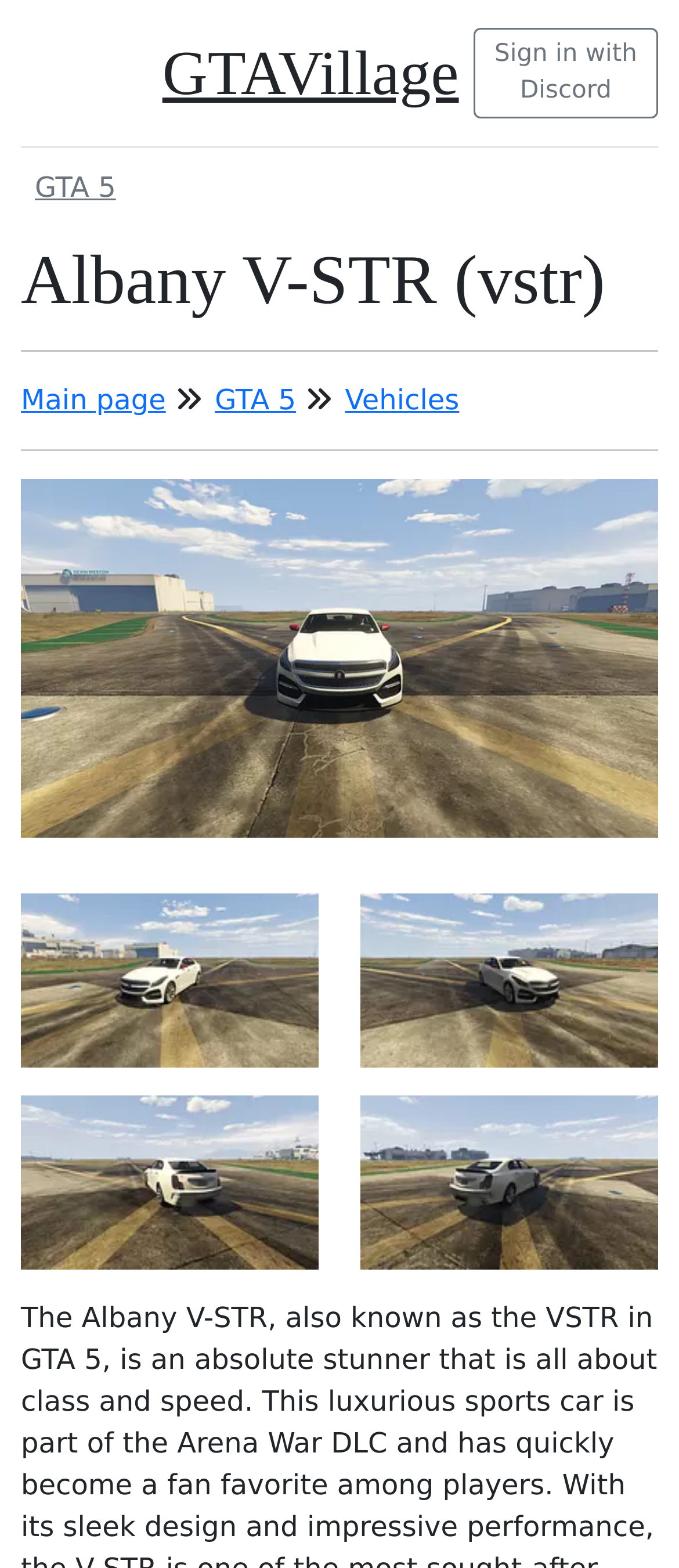Pinpoint the bounding box coordinates of the area that should be clicked to complete the following instruction: "Click on the GTAVillage link". The coordinates must be given as four float numbers between 0 and 1, i.e., [left, top, right, bottom].

[0.239, 0.024, 0.676, 0.069]